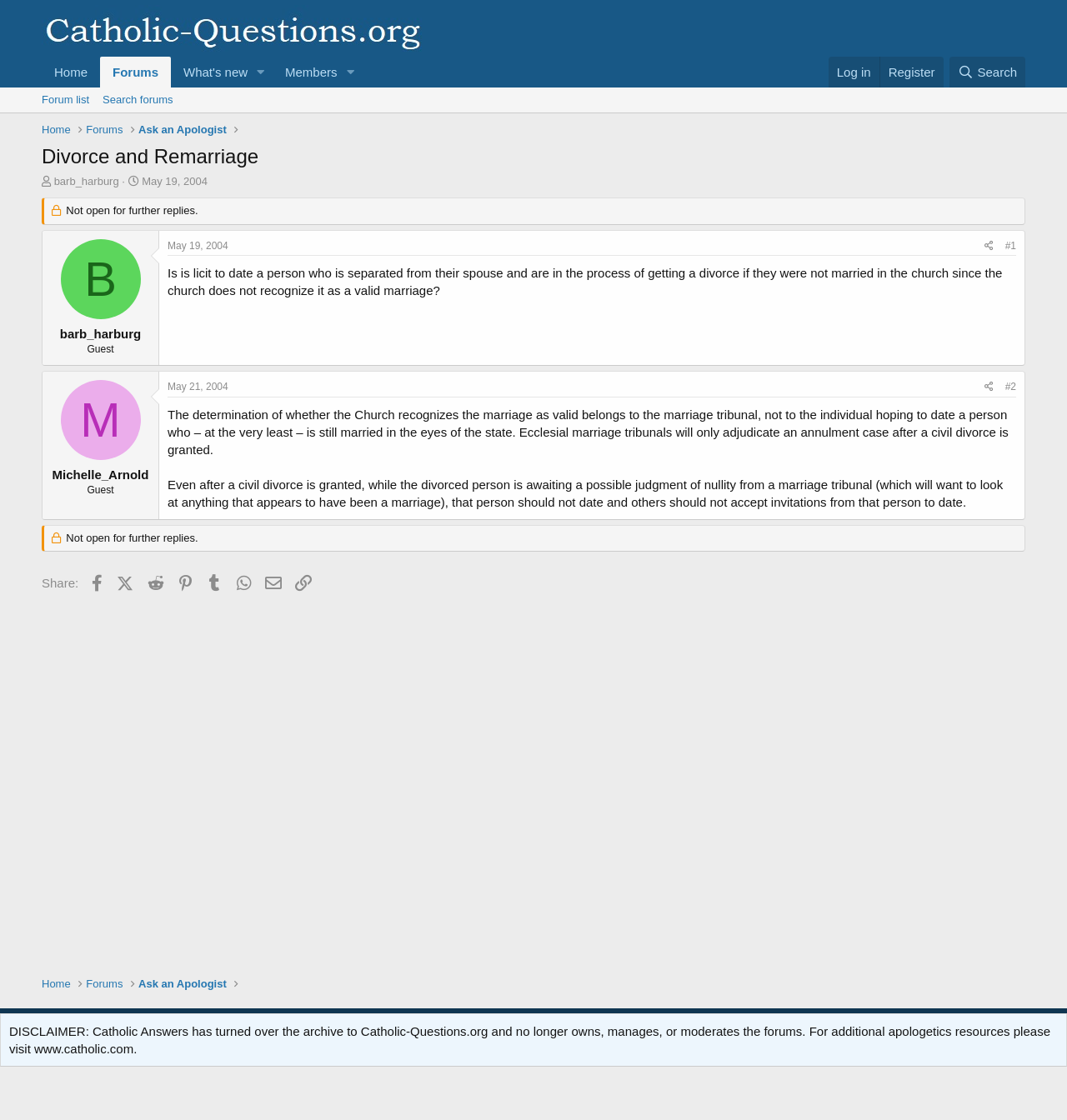Please determine the heading text of this webpage.

Divorce and Remarriage